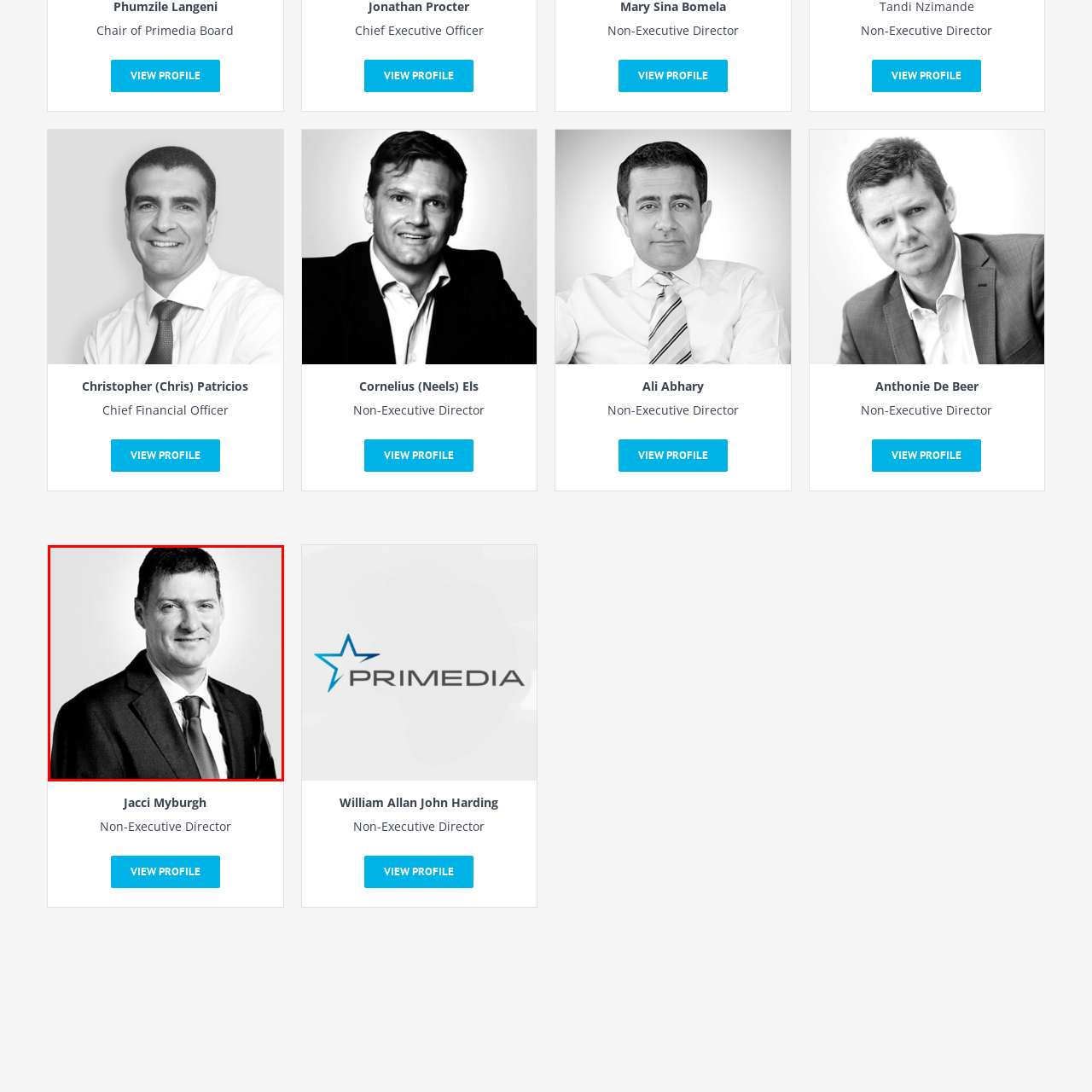Focus on the content within the red box and provide a succinct answer to this question using just one word or phrase: 
What is the background of the portrait?

Subtle gradient